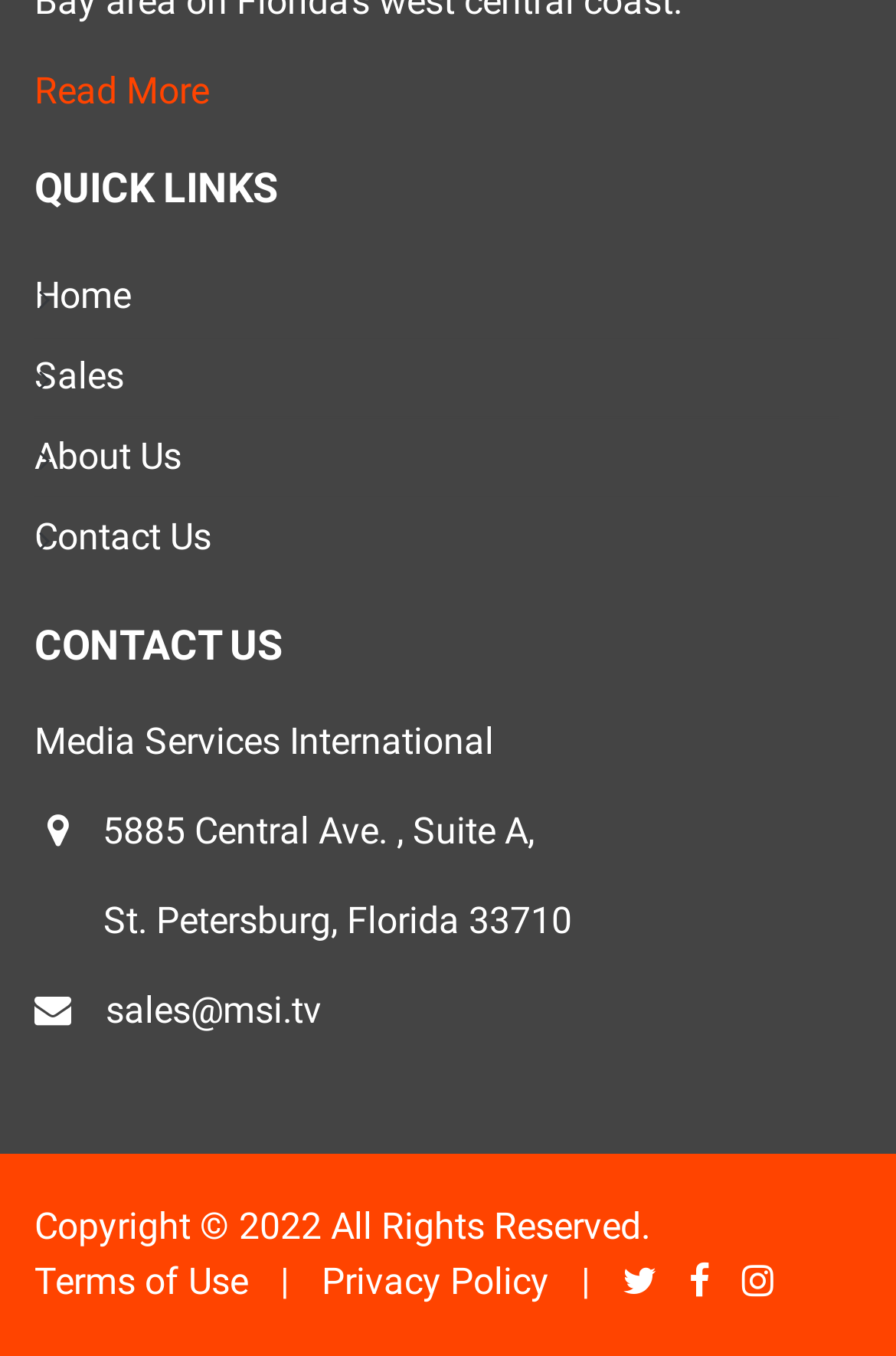Given the description of the UI element: "Terms of Use", predict the bounding box coordinates in the form of [left, top, right, bottom], with each value being a float between 0 and 1.

[0.038, 0.929, 0.277, 0.961]